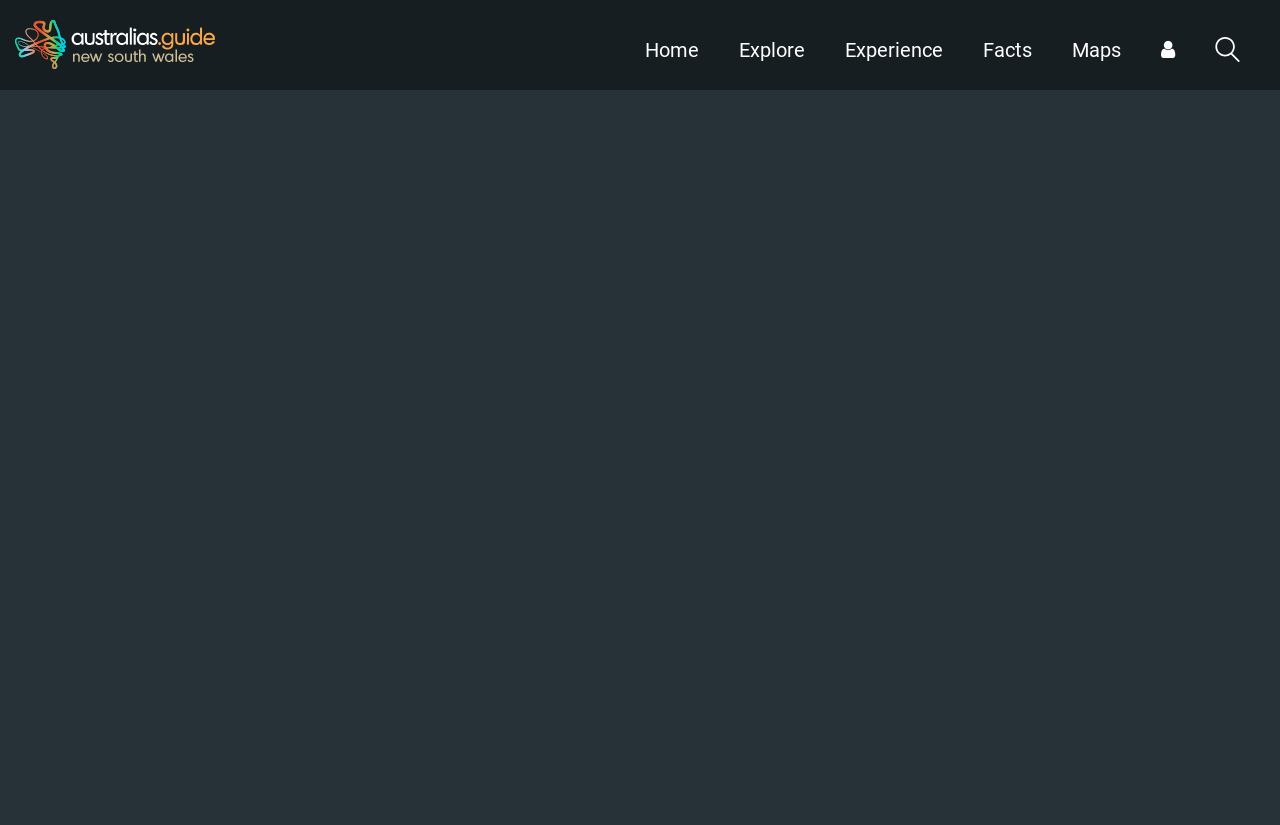What is the position of the 'Experience' link?
Please use the image to provide a one-word or short phrase answer.

Third from the left